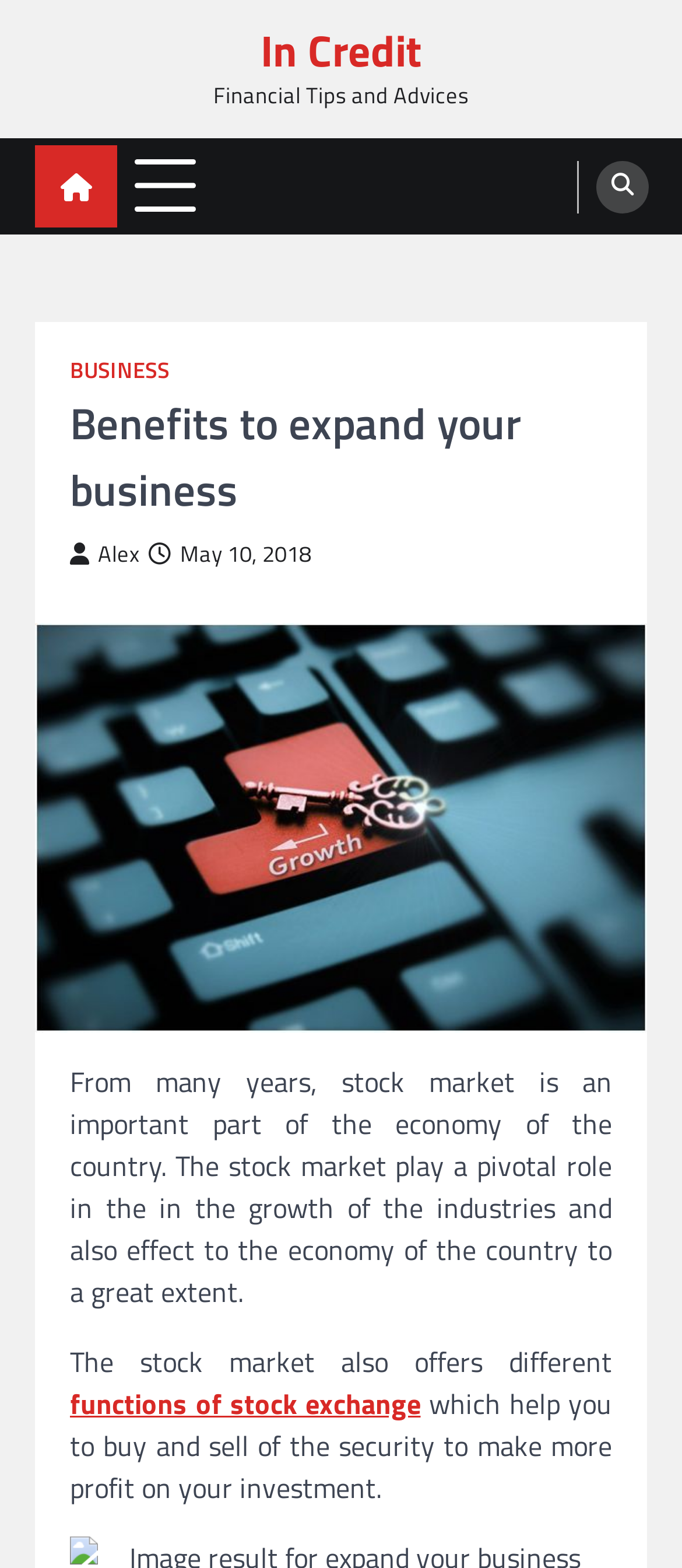Can you specify the bounding box coordinates of the area that needs to be clicked to fulfill the following instruction: "Click on the 'In Credit' link"?

[0.382, 0.011, 0.618, 0.054]